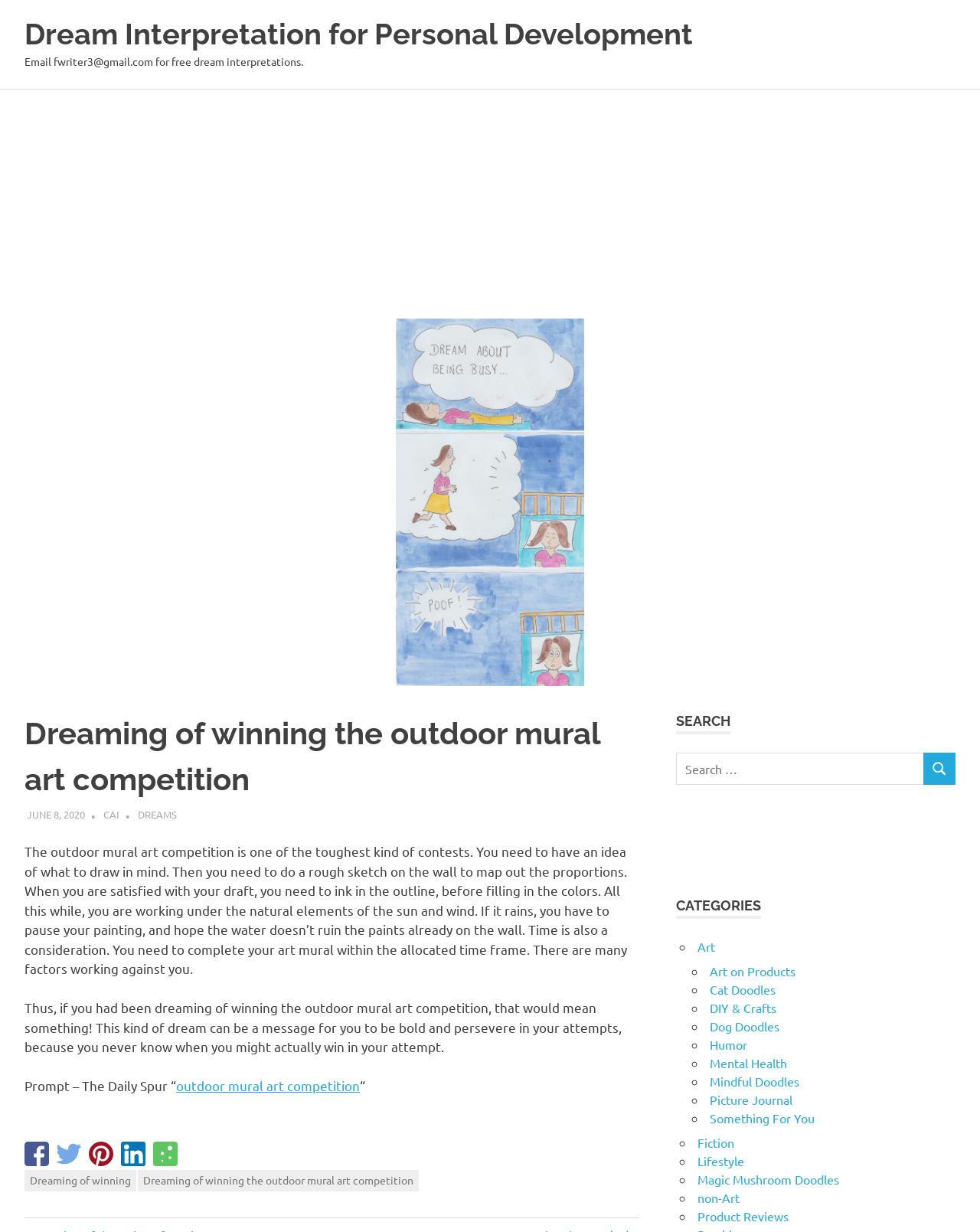Provide your answer in a single word or phrase: 
What is the topic of the article?

Outdoor mural art competition